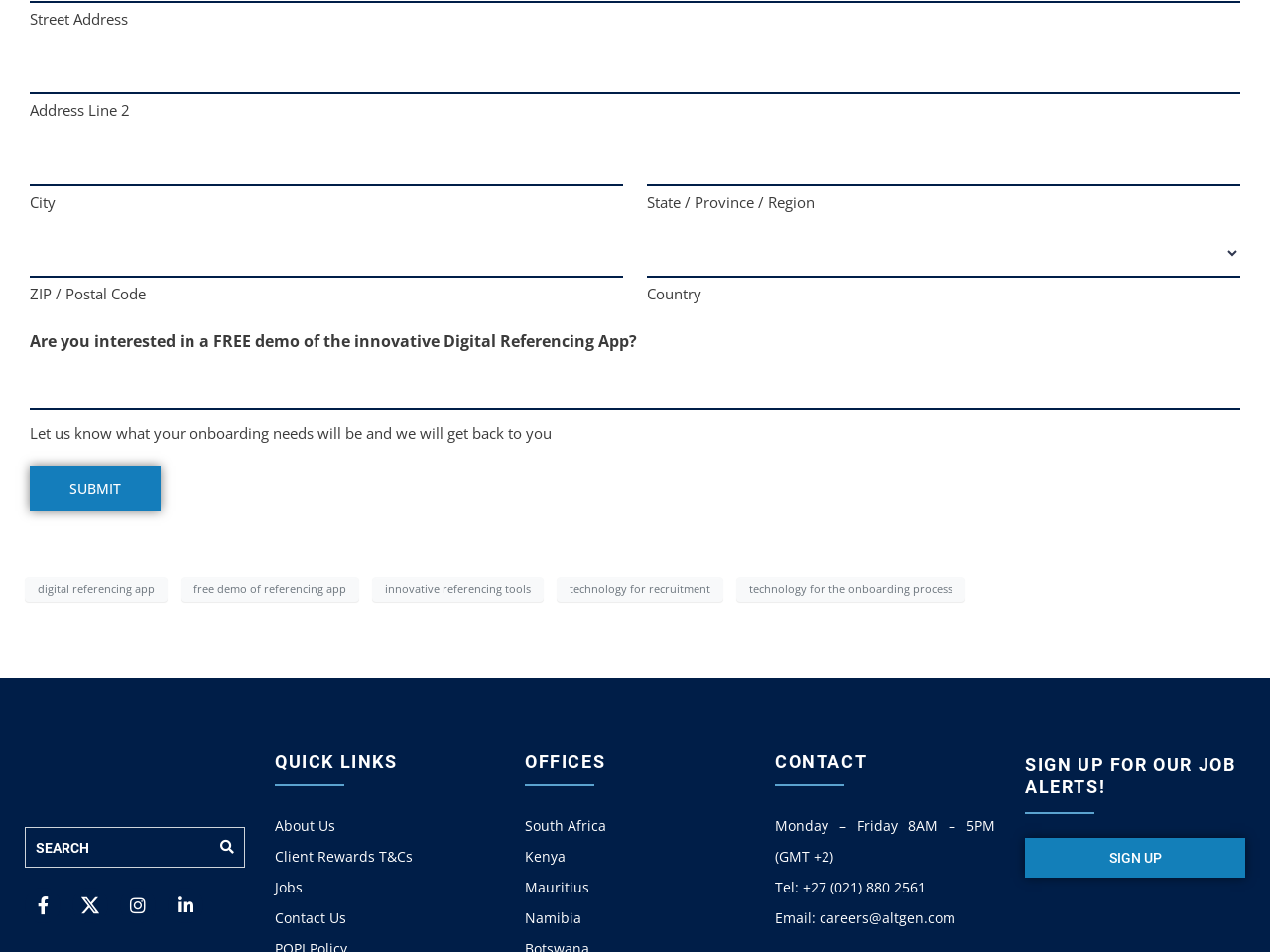What is the time zone mentioned in the contact information?
Look at the image and respond with a one-word or short-phrase answer.

GMT +2